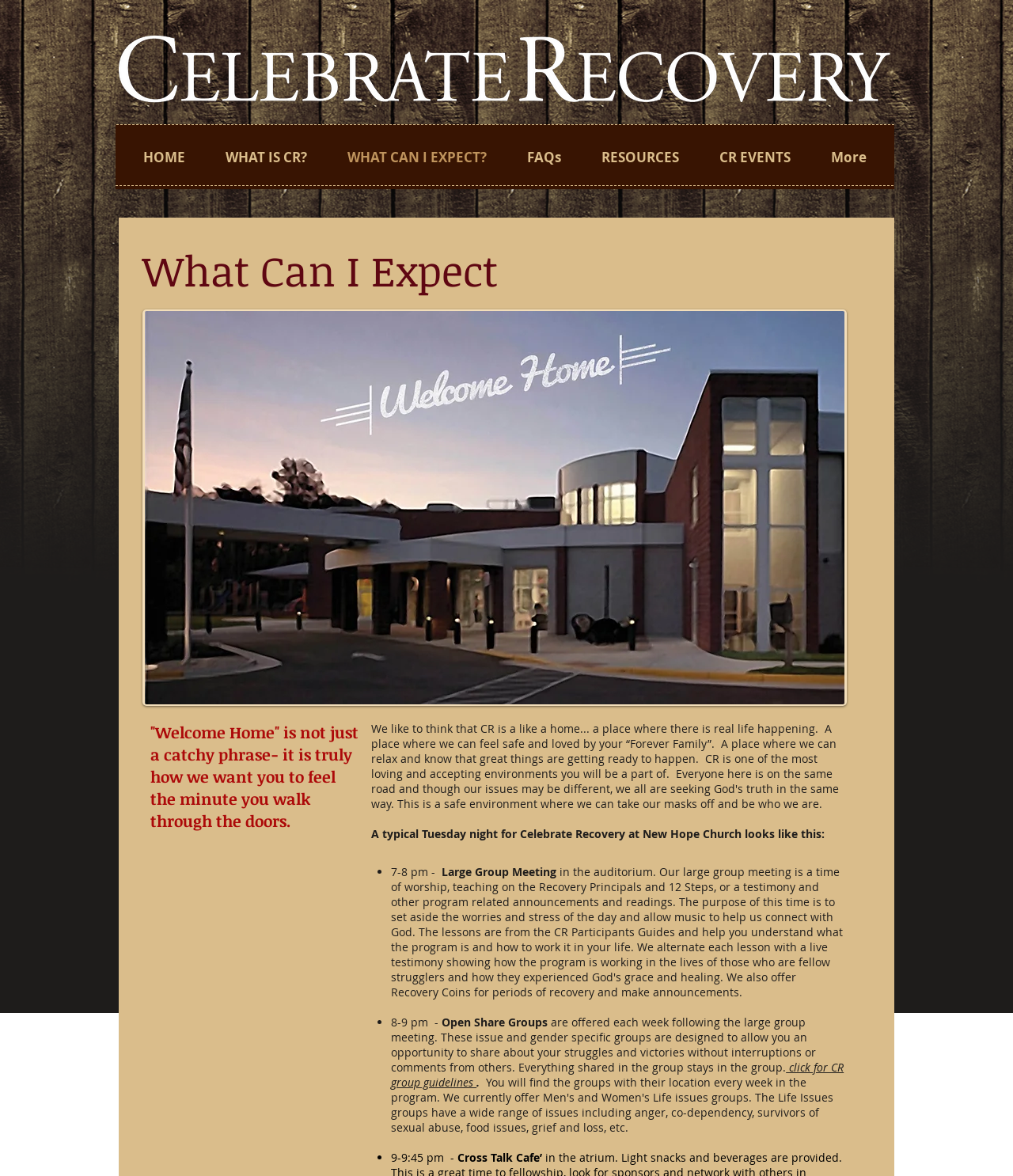Find the bounding box coordinates for the element that must be clicked to complete the instruction: "view FAQs". The coordinates should be four float numbers between 0 and 1, indicated as [left, top, right, bottom].

[0.501, 0.121, 0.573, 0.146]